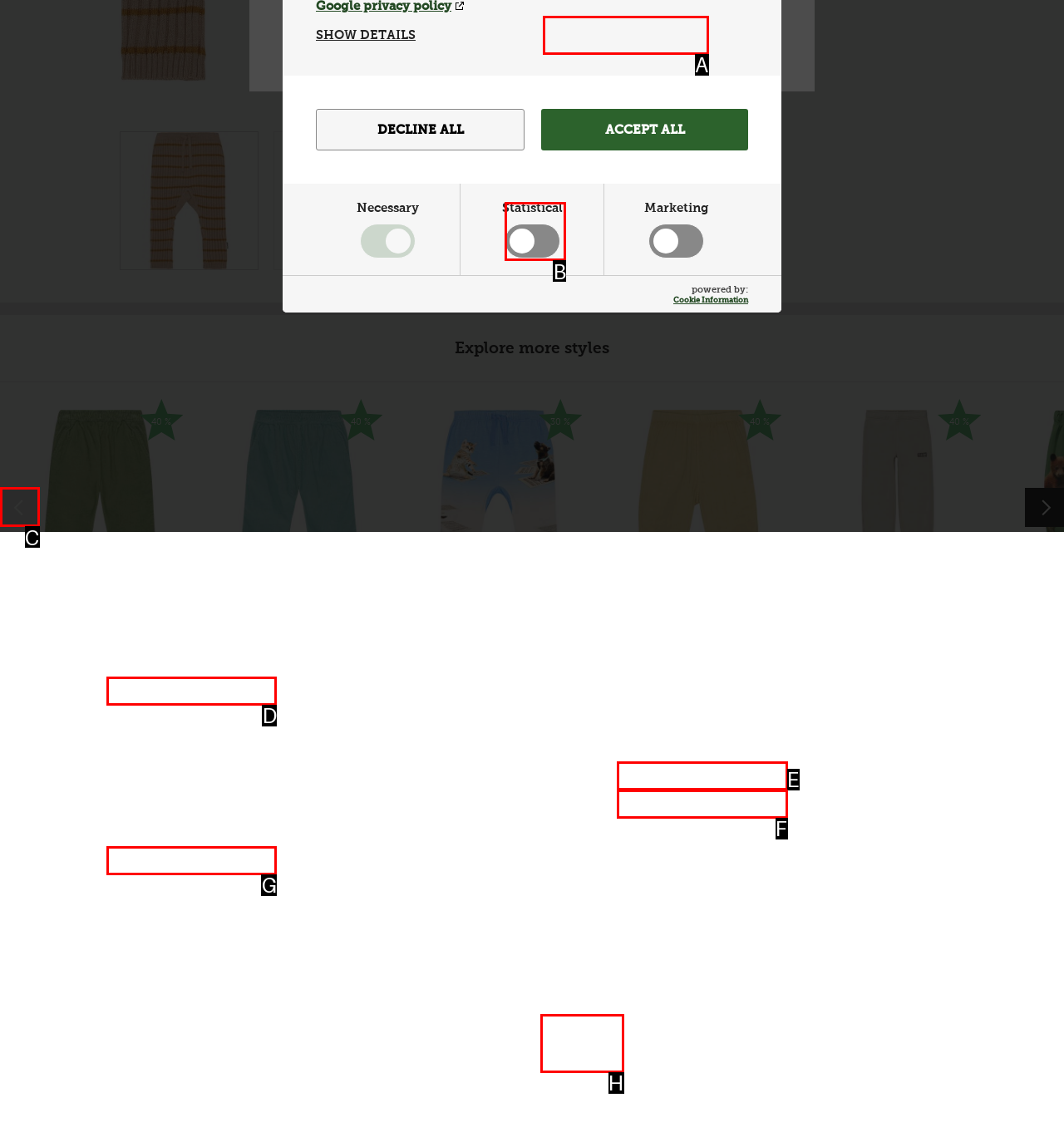Please select the letter of the HTML element that fits the description: Loan Perth. Answer with the option's letter directly.

None